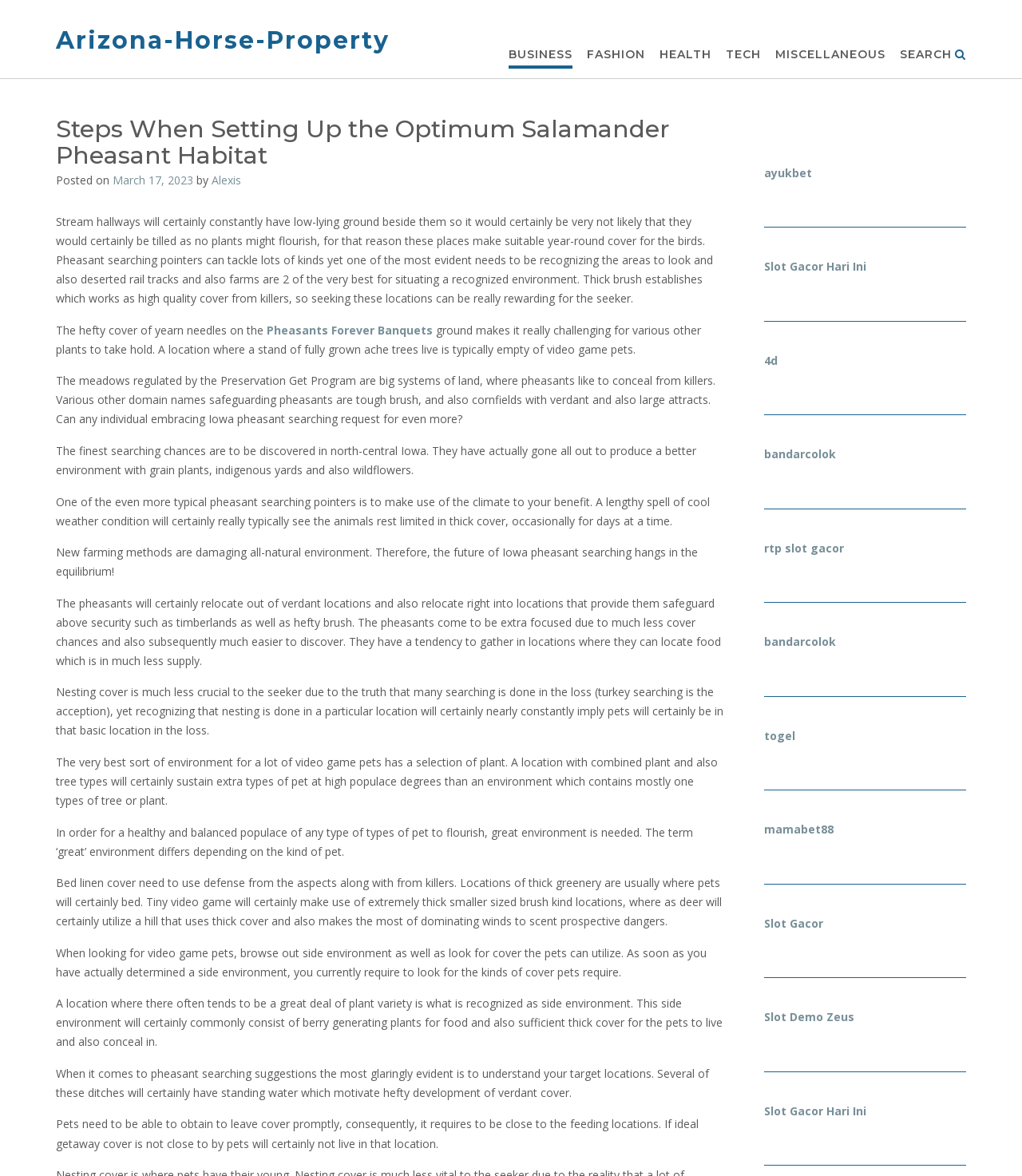Determine the bounding box coordinates for the region that must be clicked to execute the following instruction: "Click on the 'Slot Gacor Hari Ini' link".

[0.748, 0.22, 0.848, 0.233]